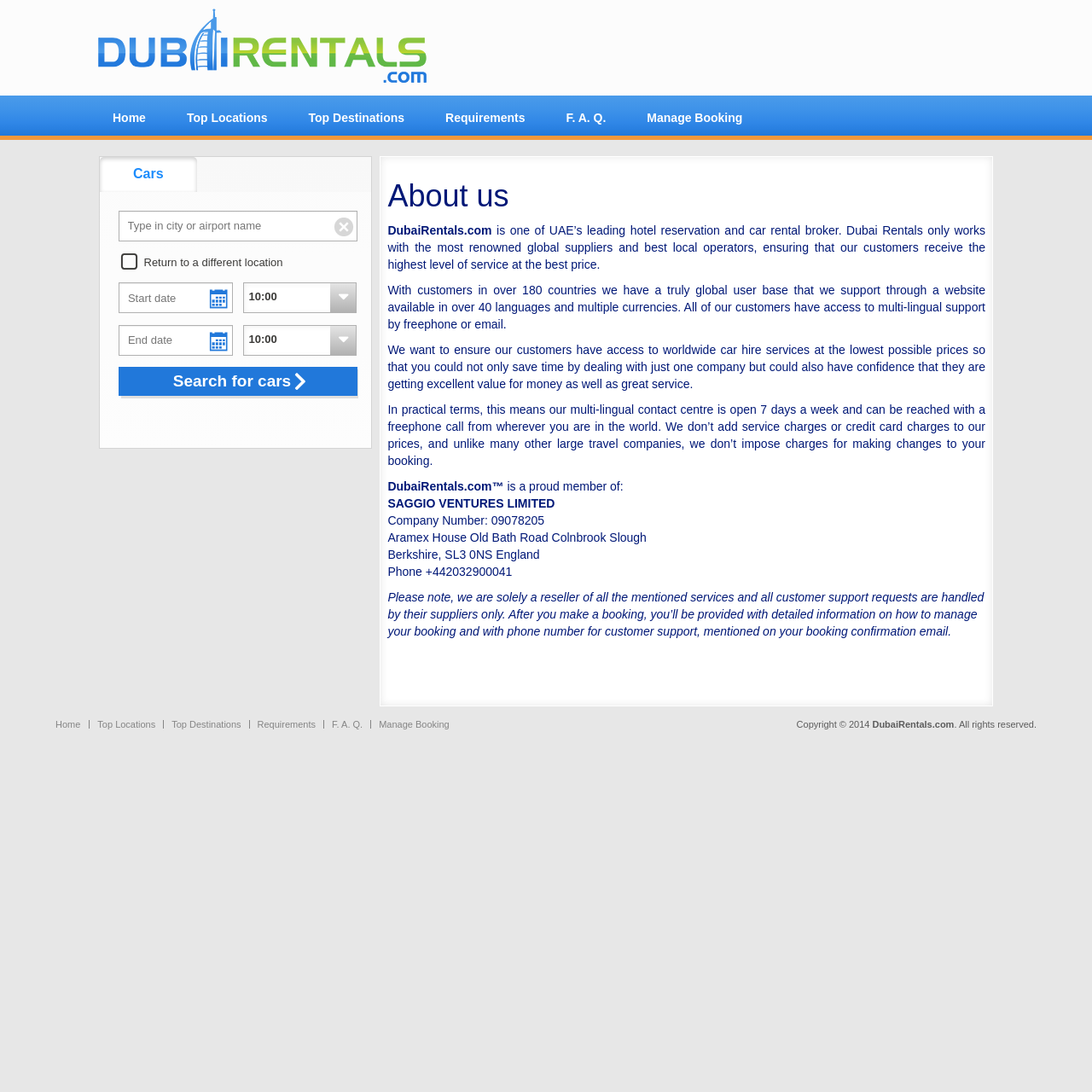Identify the bounding box coordinates of the element to click to follow this instruction: 'Click on the 'Cars' link'. Ensure the coordinates are four float values between 0 and 1, provided as [left, top, right, bottom].

[0.091, 0.144, 0.18, 0.176]